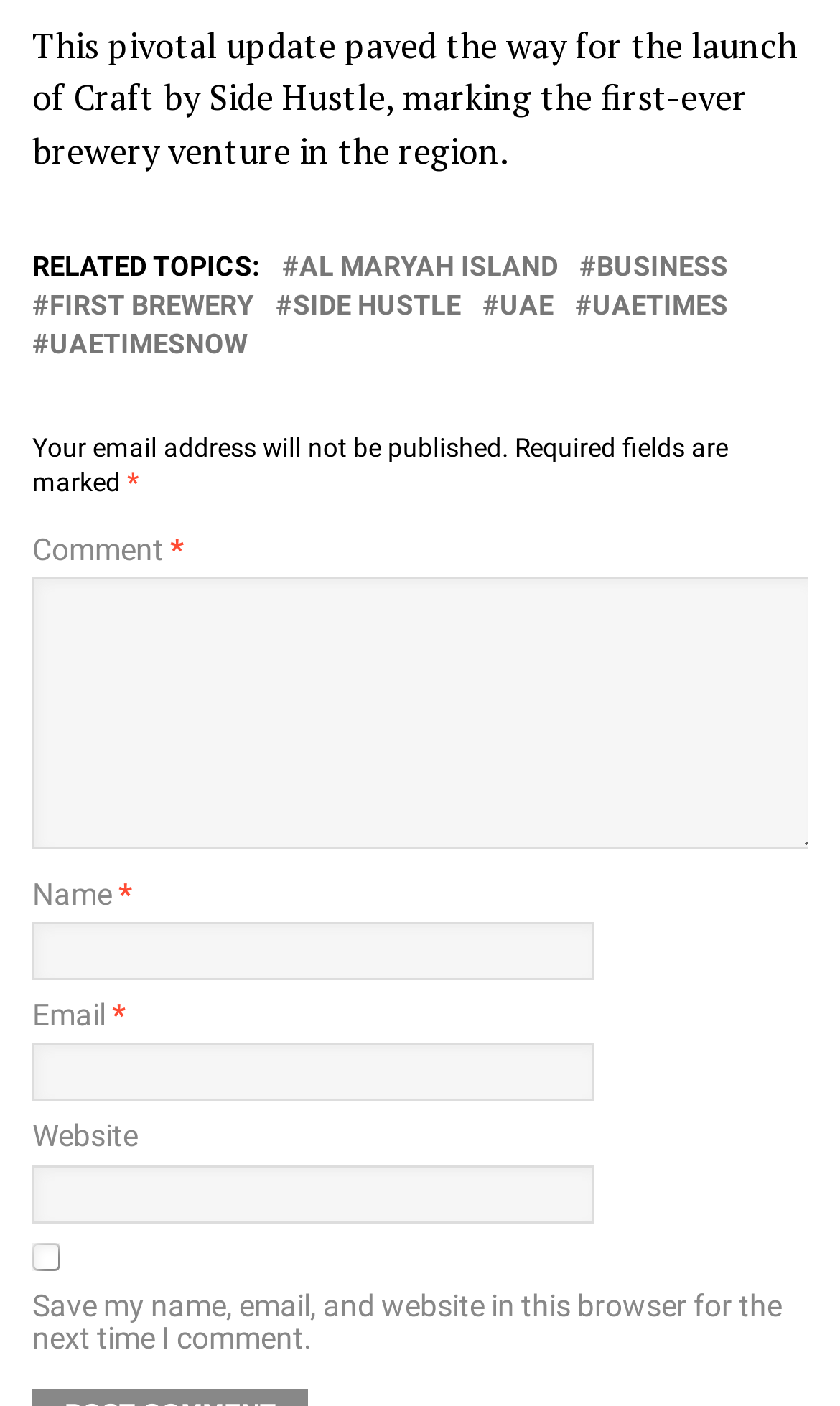How many links are related to topics?
From the image, respond using a single word or phrase.

6